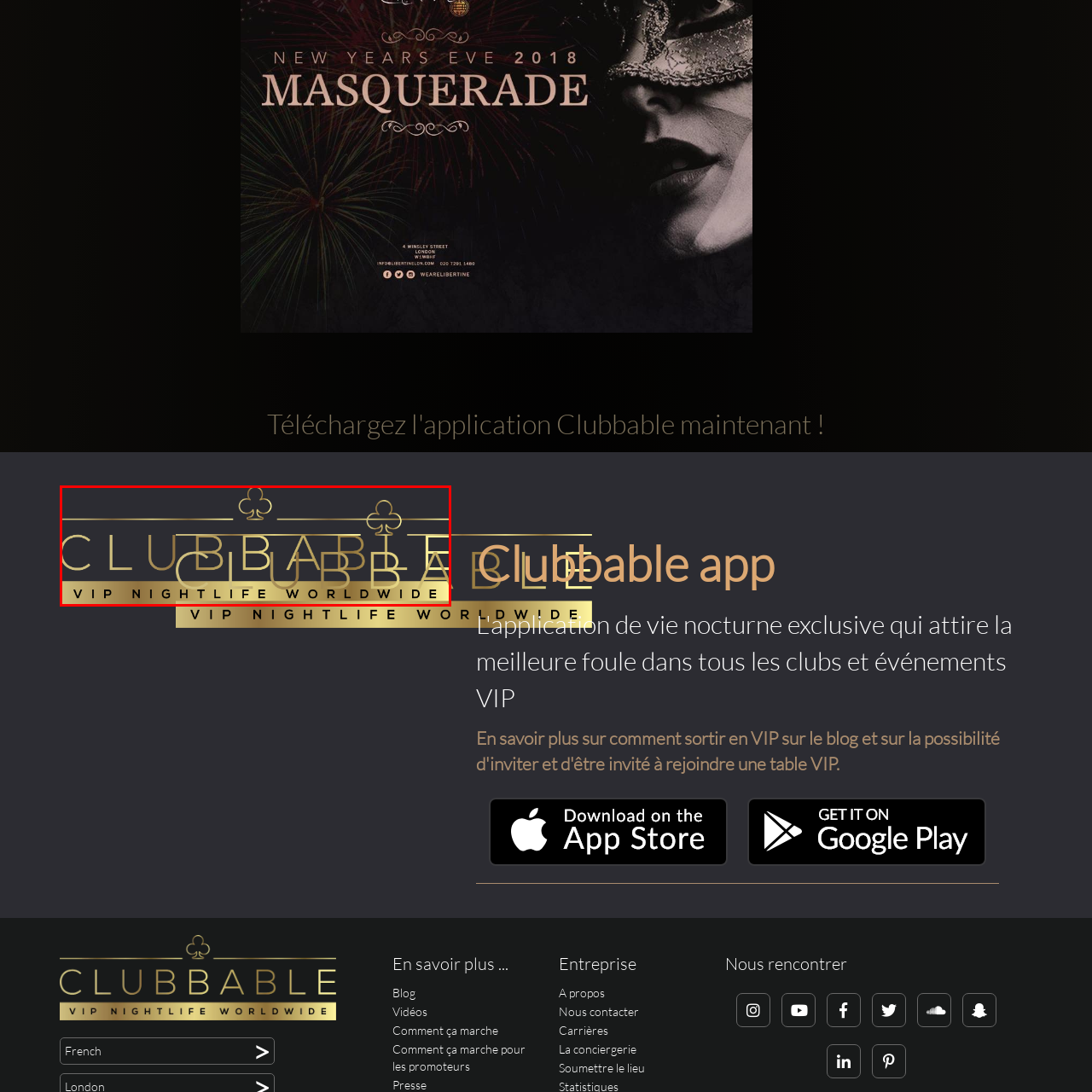Use the image within the highlighted red box to answer the following question with a single word or phrase:
What colors are used in the logo?

Rich blacks and shimmering golds